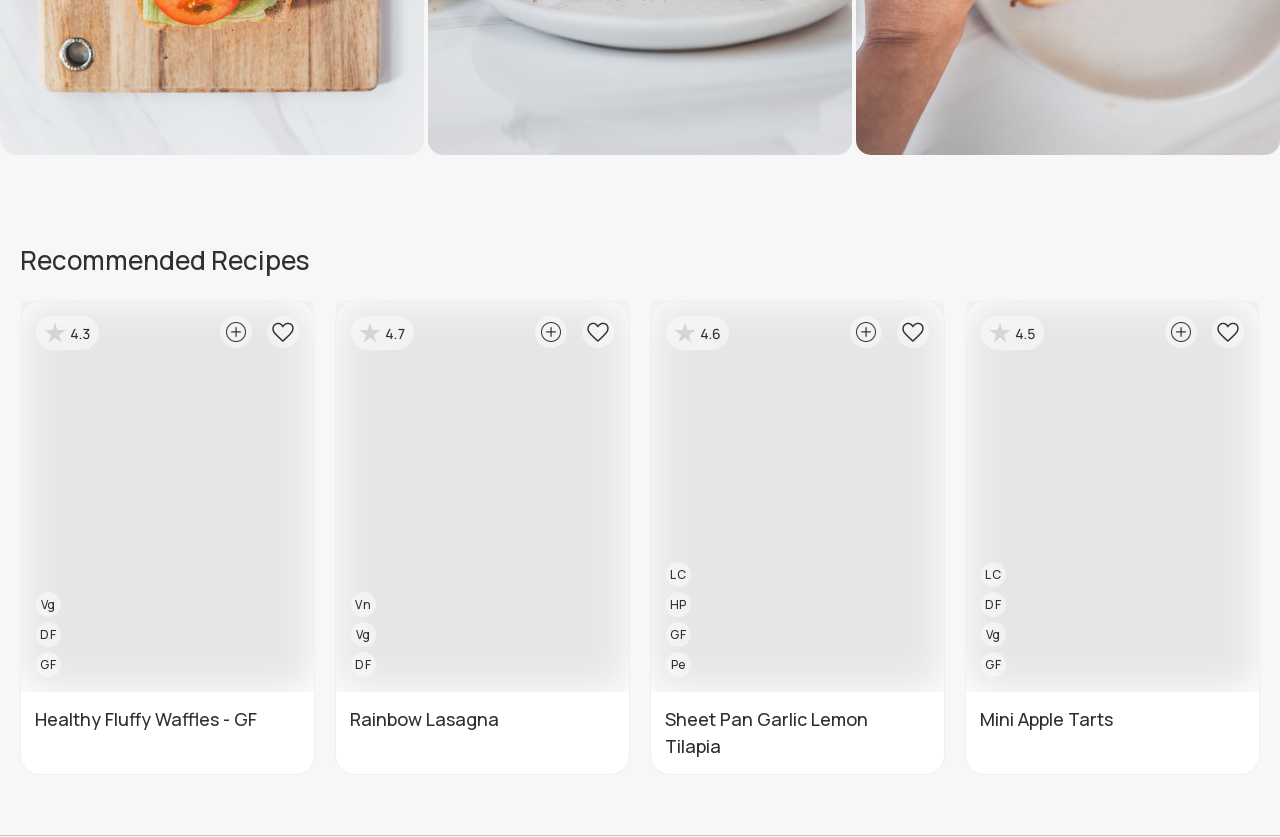Please identify the bounding box coordinates of the element's region that should be clicked to execute the following instruction: "Click the 'Vg' button". The bounding box coordinates must be four float numbers between 0 and 1, i.e., [left, top, right, bottom].

[0.028, 0.707, 0.048, 0.737]